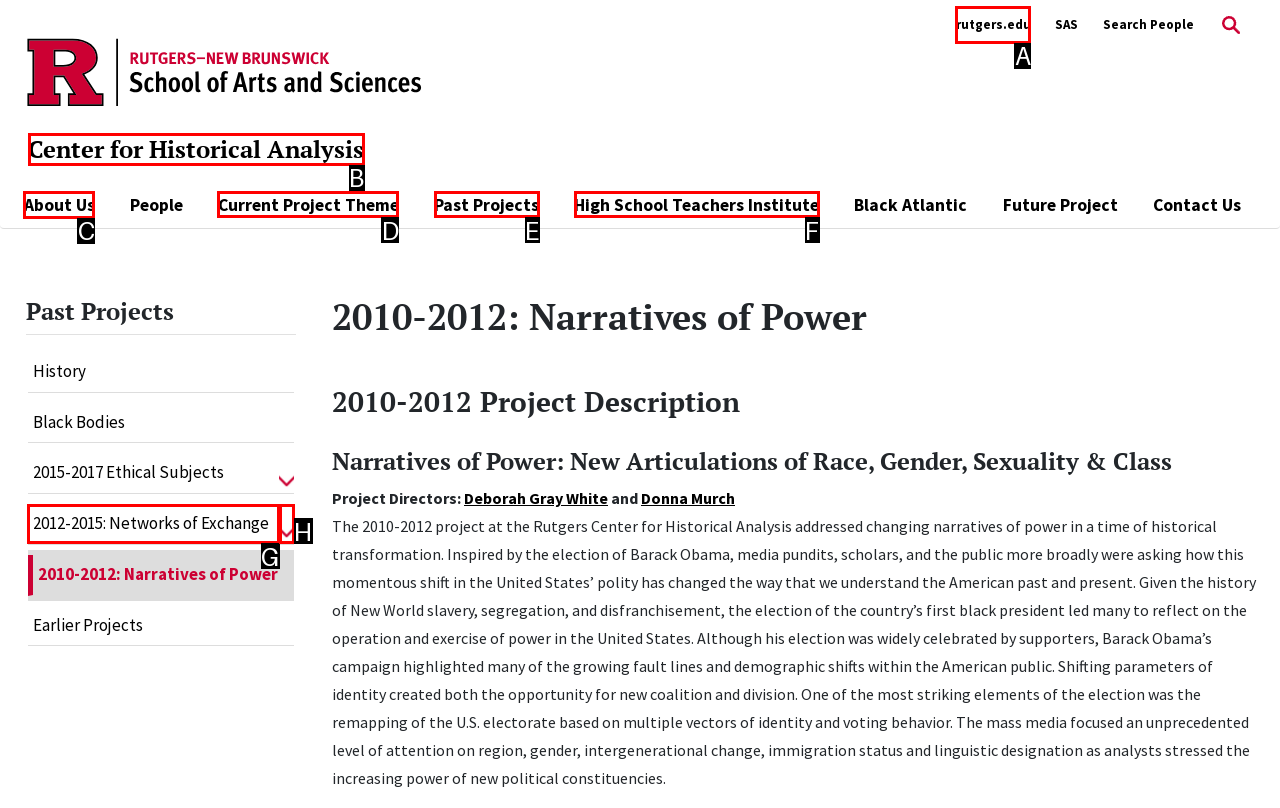Determine which HTML element should be clicked to carry out the following task: View the About Us page Respond with the letter of the appropriate option.

C